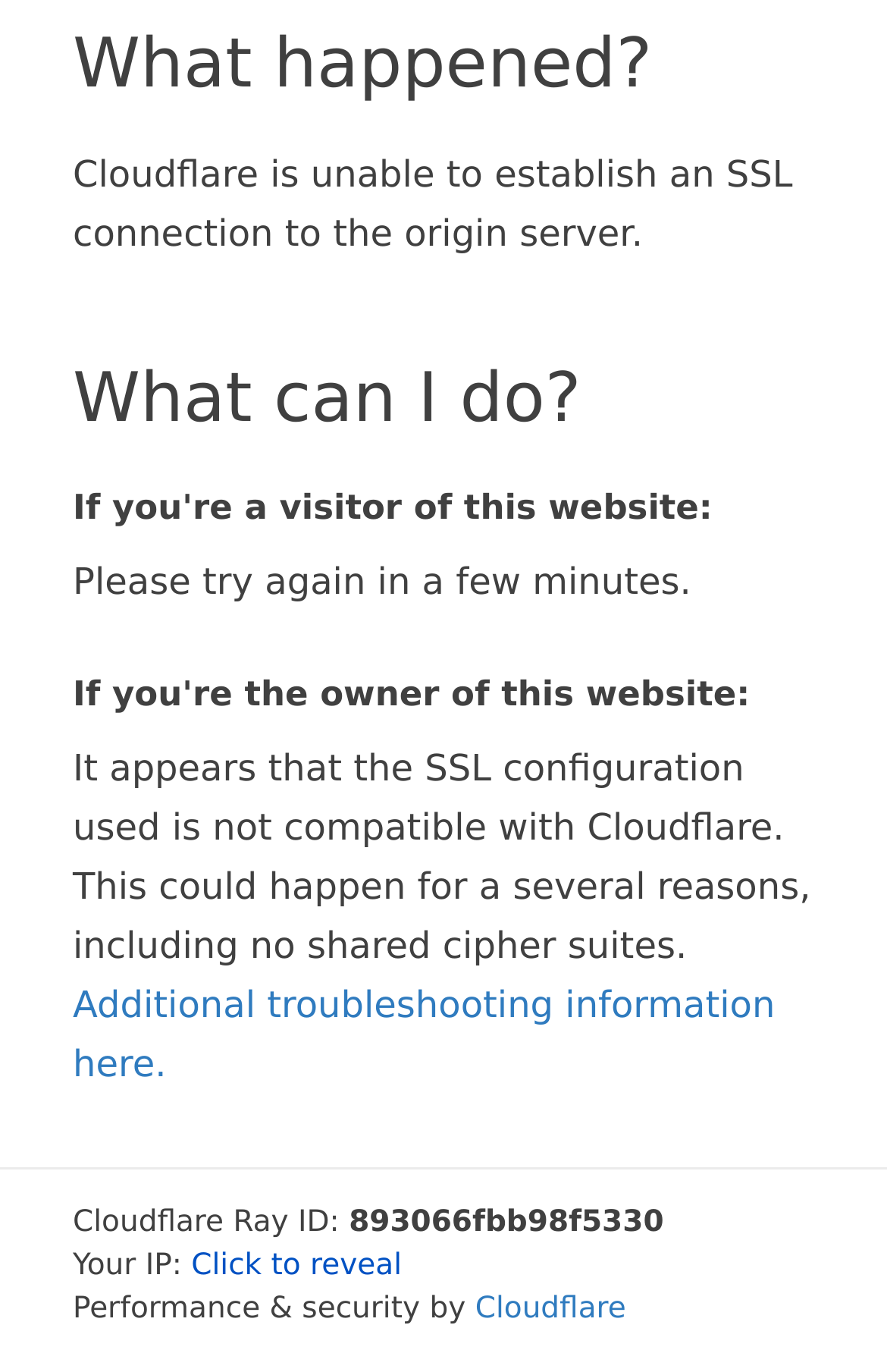What is the purpose of the 'Click to reveal' button?
Please ensure your answer to the question is detailed and covers all necessary aspects.

The purpose of the 'Click to reveal' button is to reveal the IP address of the user, which is currently hidden.